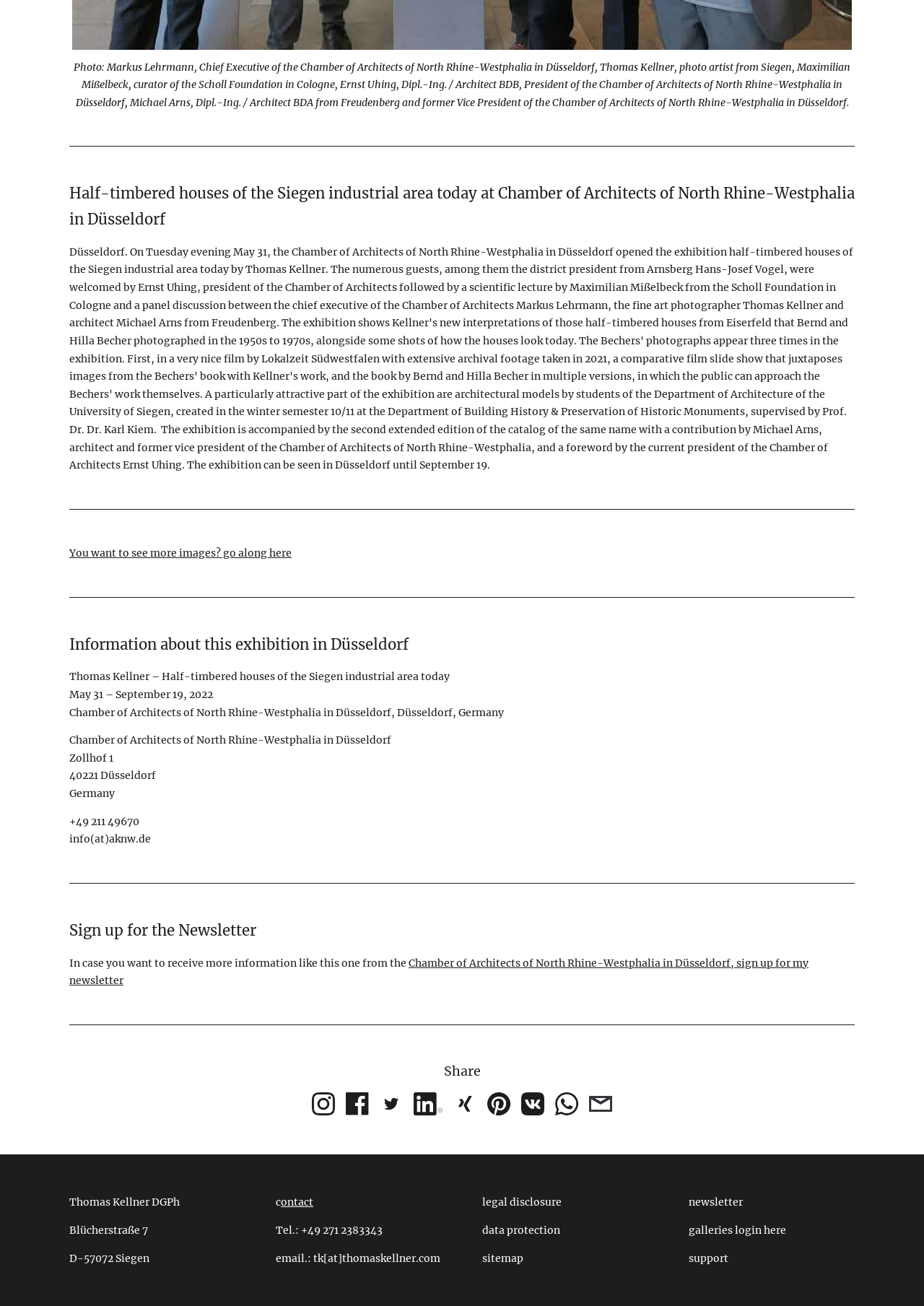Please identify the bounding box coordinates of the area that needs to be clicked to follow this instruction: "Contact Thomas Kellner".

[0.304, 0.916, 0.339, 0.926]